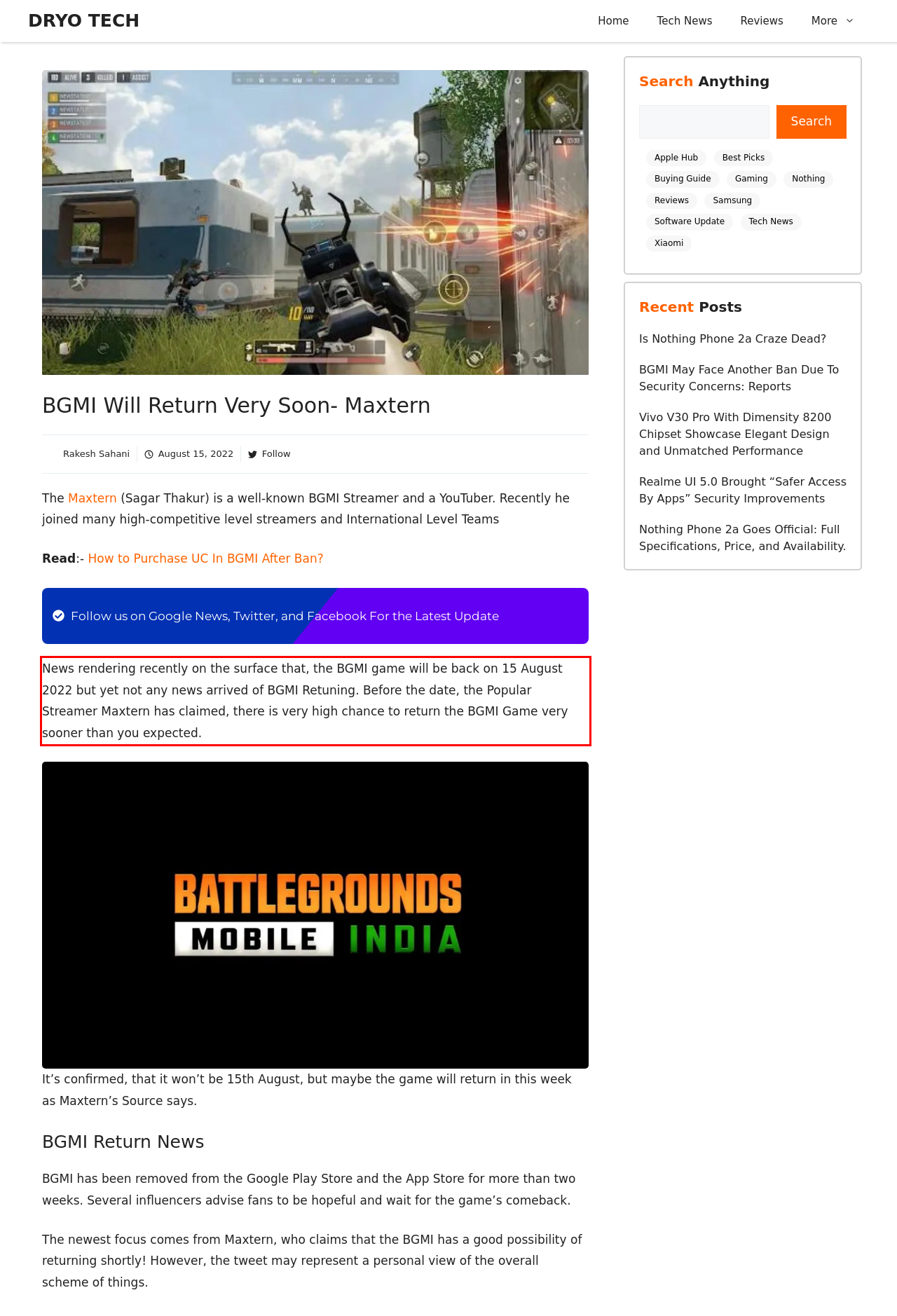Using the webpage screenshot, recognize and capture the text within the red bounding box.

News rendering recently on the surface that, the BGMI game will be back on 15 August 2022 but yet not any news arrived of BGMI Retuning. Before the date, the Popular Streamer Maxtern has claimed, there is very high chance to return the BGMI Game very sooner than you expected.